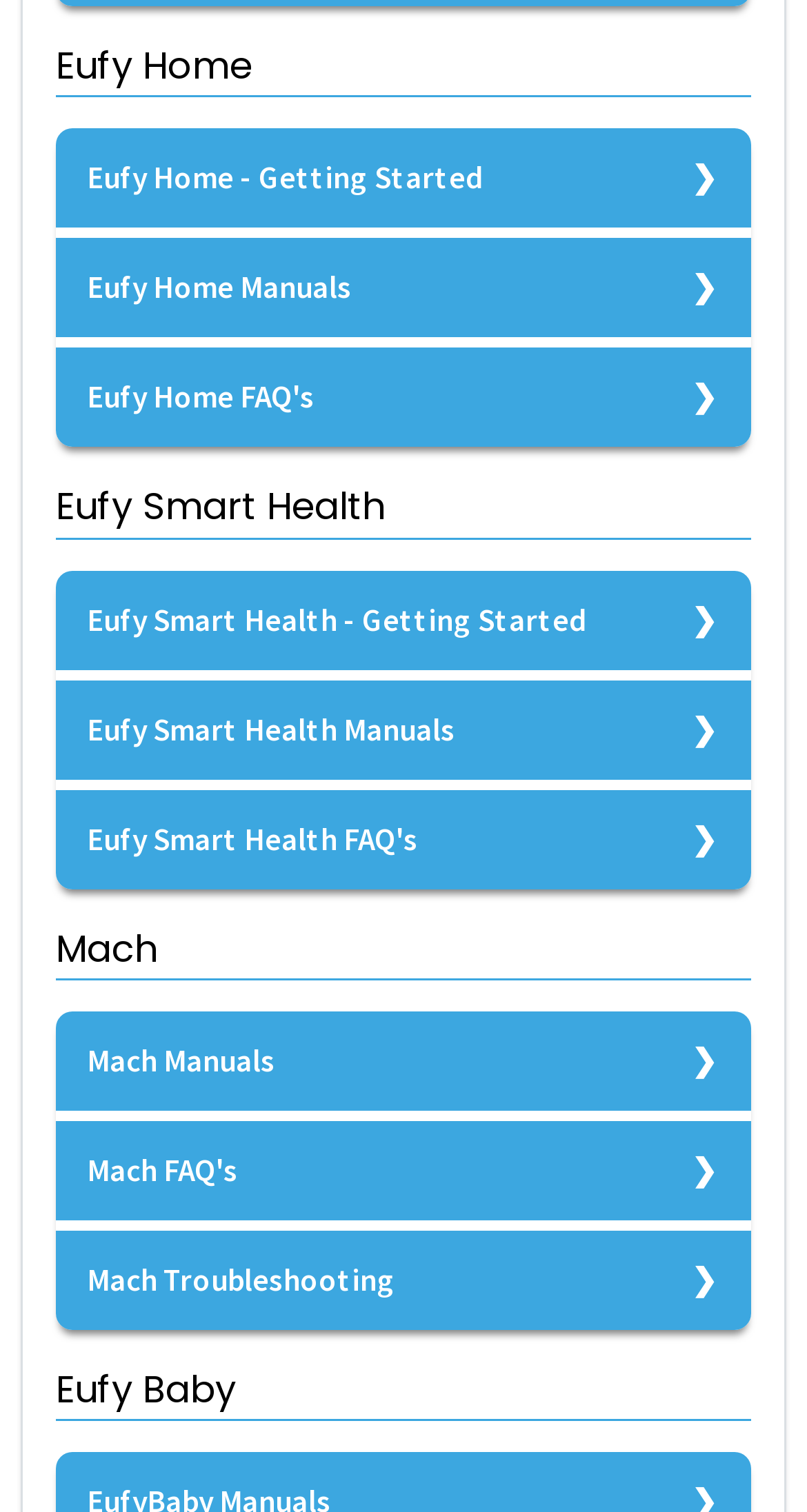What type of products are mentioned on the webpage?
Look at the image and answer with only one word or phrase.

Security devices and headsets